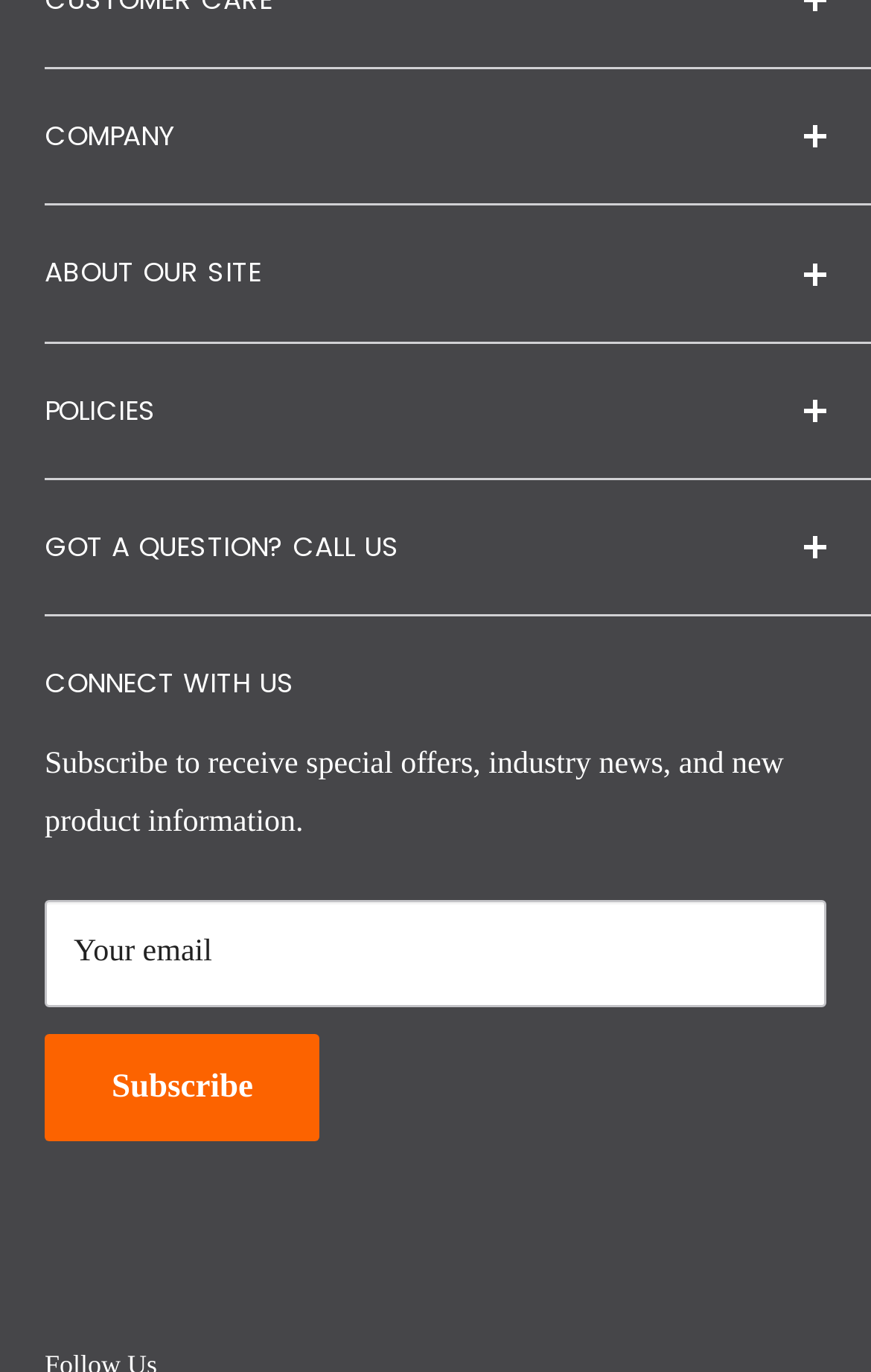What is the purpose of the textbox at the bottom of the page?
Examine the image and give a concise answer in one word or a short phrase.

To subscribe to receive special offers and news